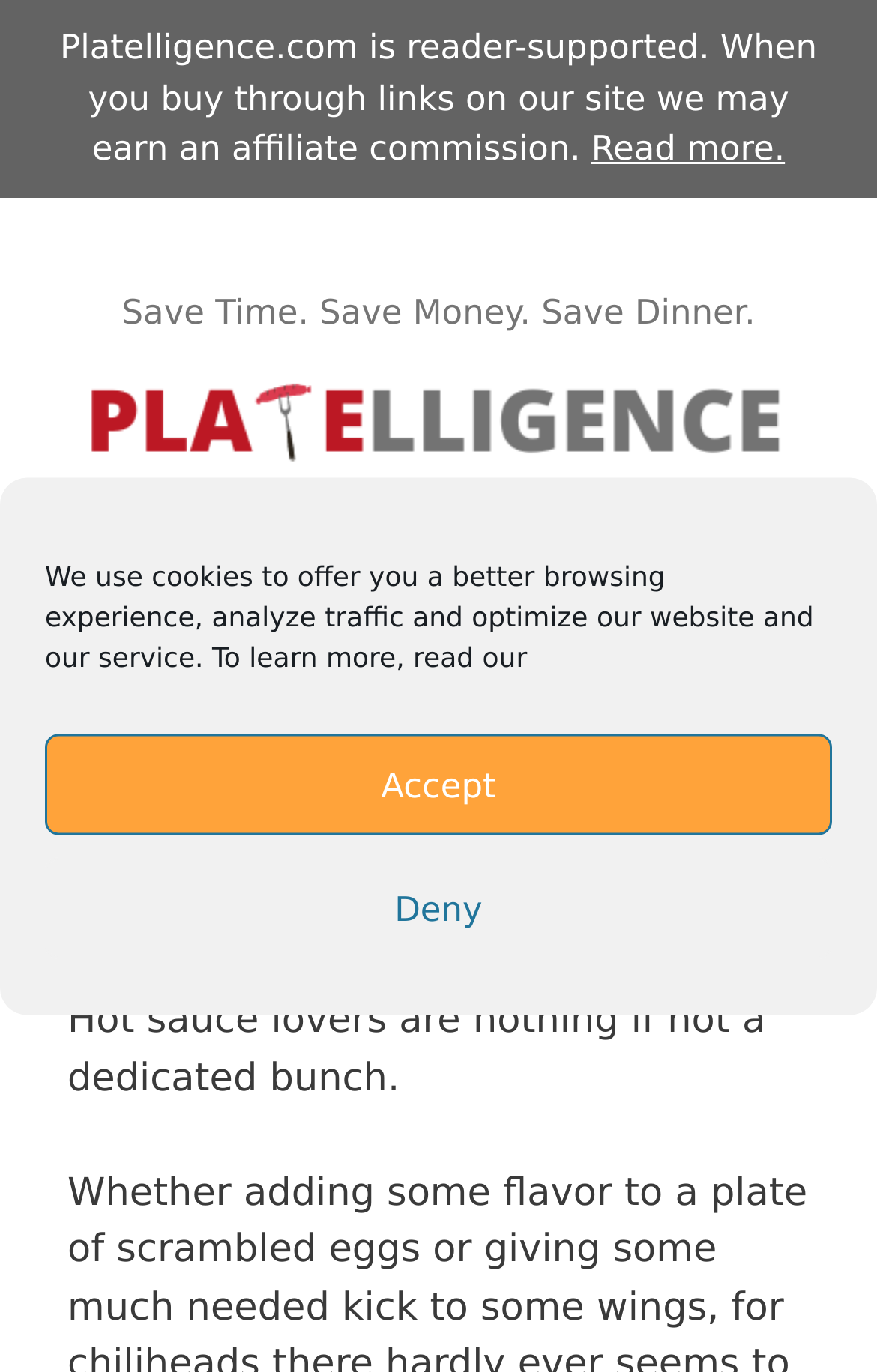What is the name of the website?
Using the visual information, respond with a single word or phrase.

Platelligence